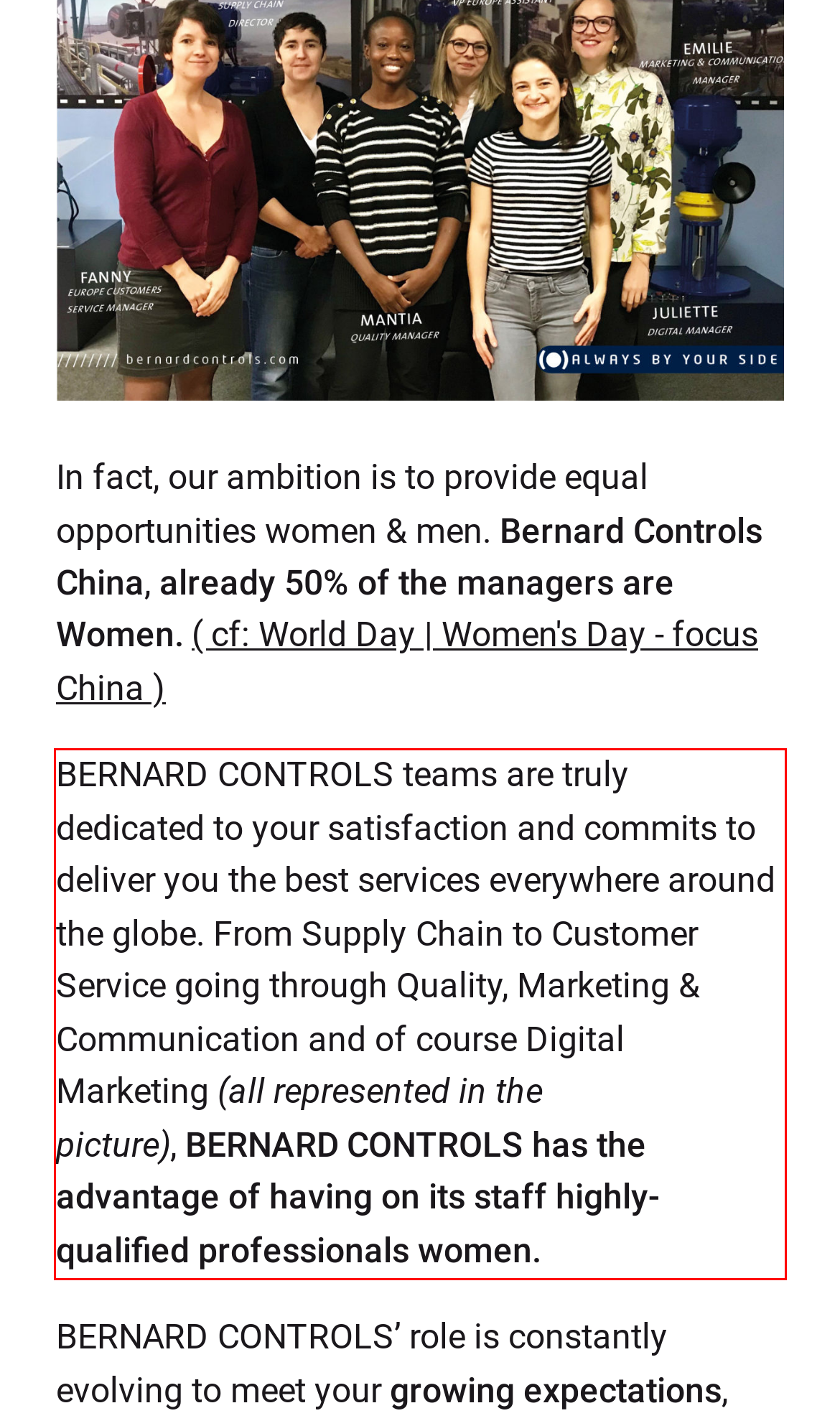You have a screenshot of a webpage with a UI element highlighted by a red bounding box. Use OCR to obtain the text within this highlighted area.

BERNARD CONTROLS teams are truly dedicated to your satisfaction and commits to deliver you the best services everywhere around the globe. From Supply Chain to Customer Service going through Quality, Marketing & Communication and of course Digital Marketing (all represented in the picture), BERNARD CONTROLS has the advantage of having on its staff highly-qualified professionals women.